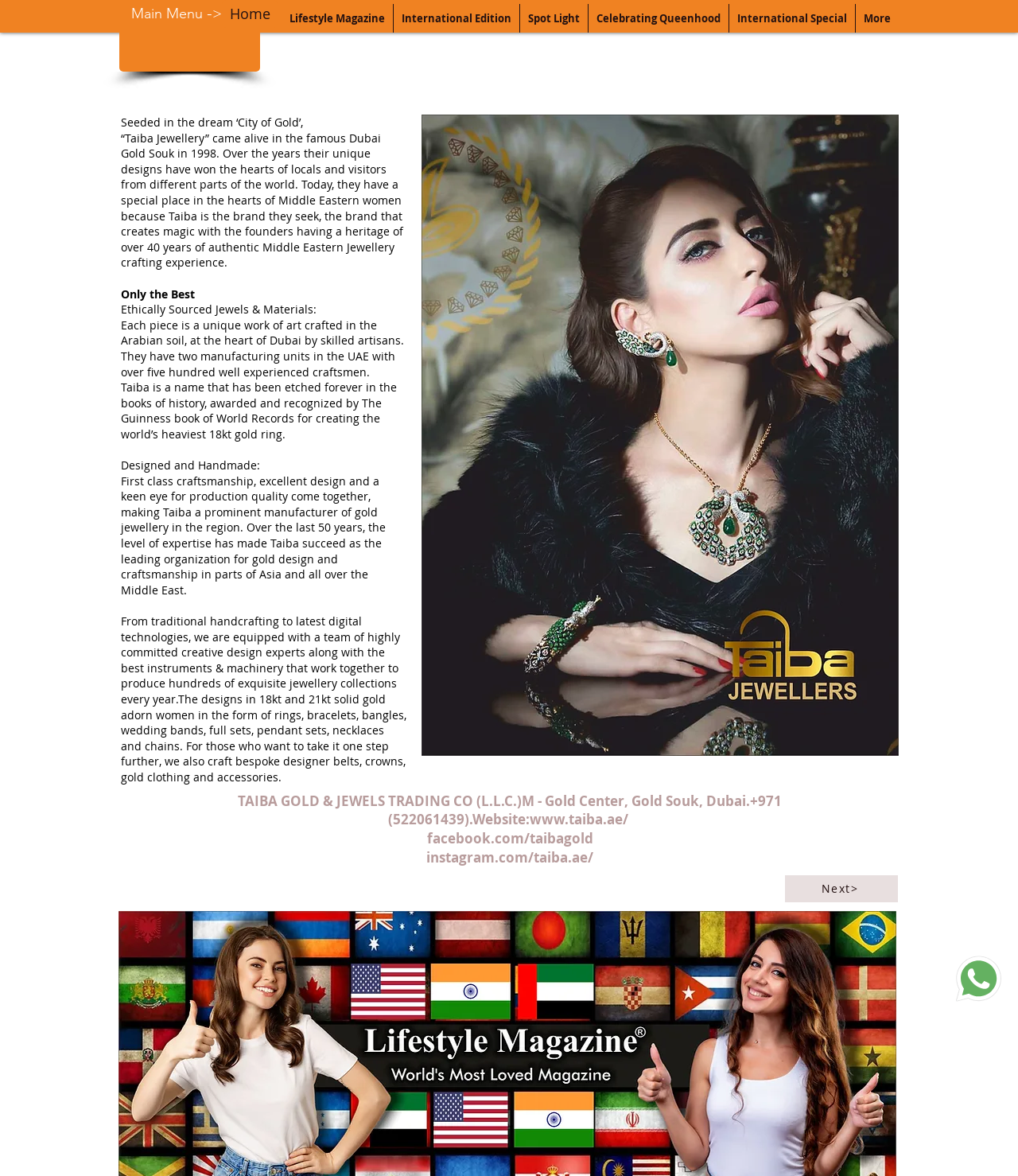Please find the bounding box coordinates in the format (top-left x, top-left y, bottom-right x, bottom-right y) for the given element description. Ensure the coordinates are floating point numbers between 0 and 1. Description: Follow us on Tiktok

None